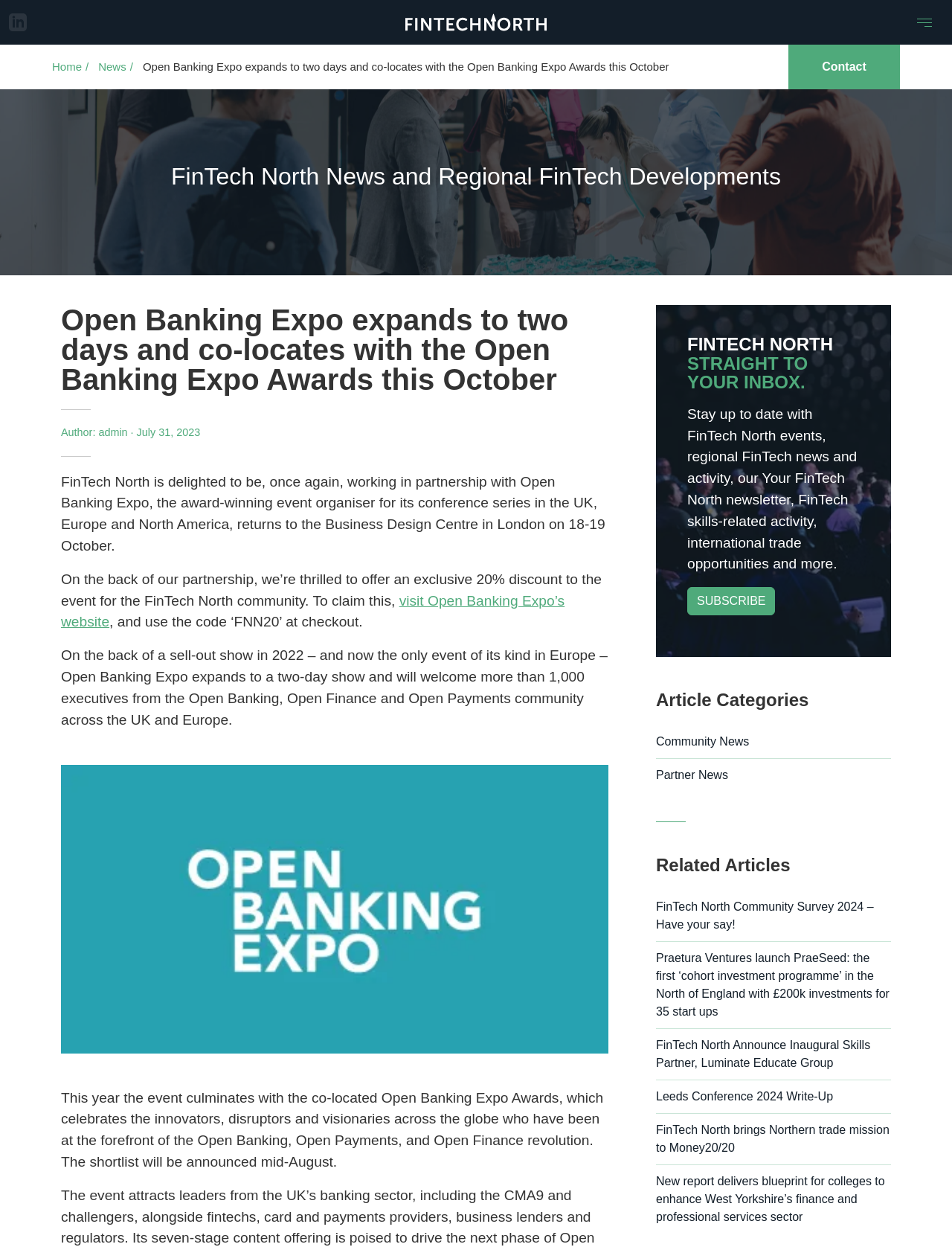Identify the bounding box coordinates of the clickable region to carry out the given instruction: "Click on the 'Home' link".

[0.055, 0.048, 0.086, 0.058]